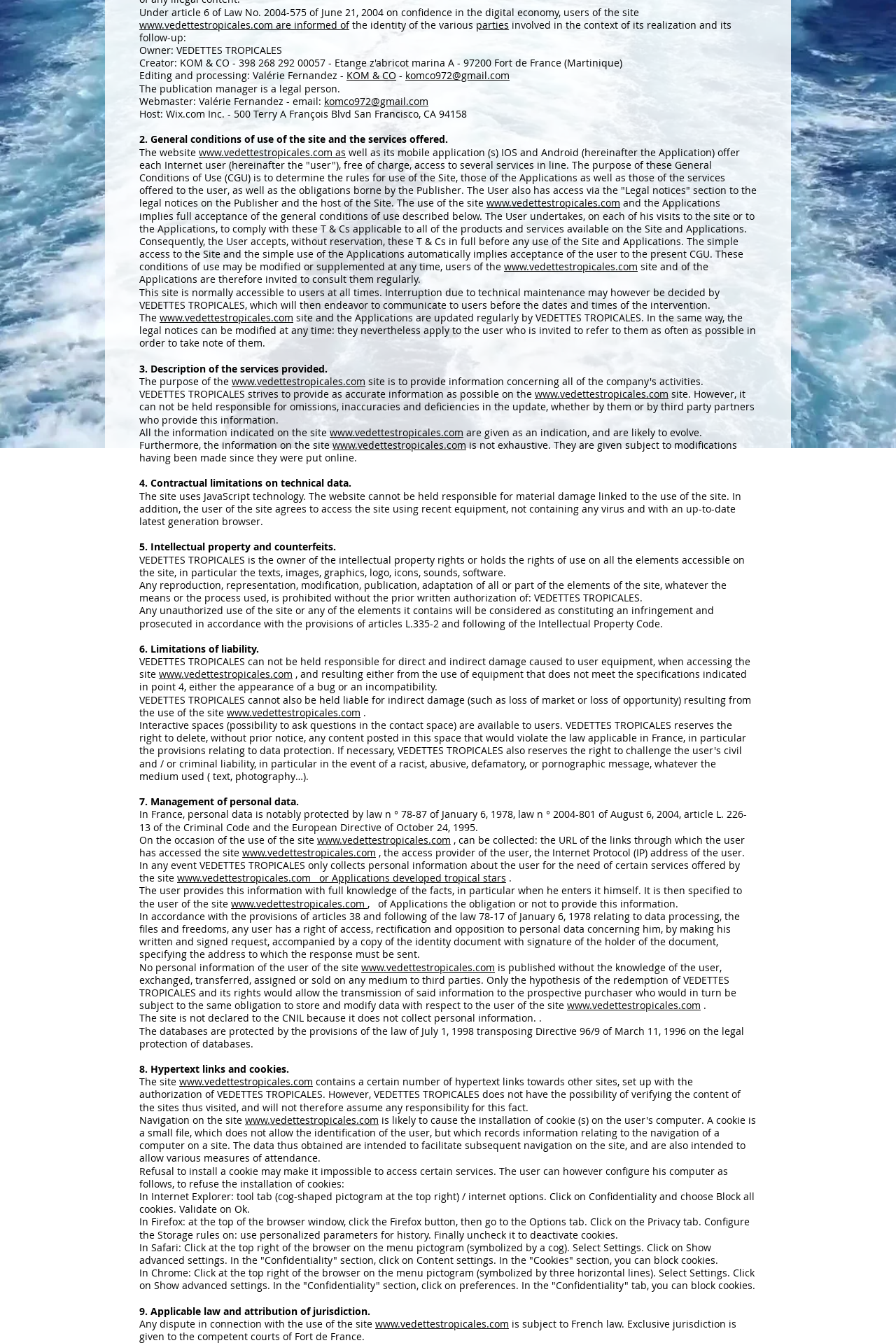Locate the UI element described as follows: "www.vedettestropicales.com as". Return the bounding box coordinates as four float numbers between 0 and 1 in the order [left, top, right, bottom].

[0.222, 0.108, 0.386, 0.118]